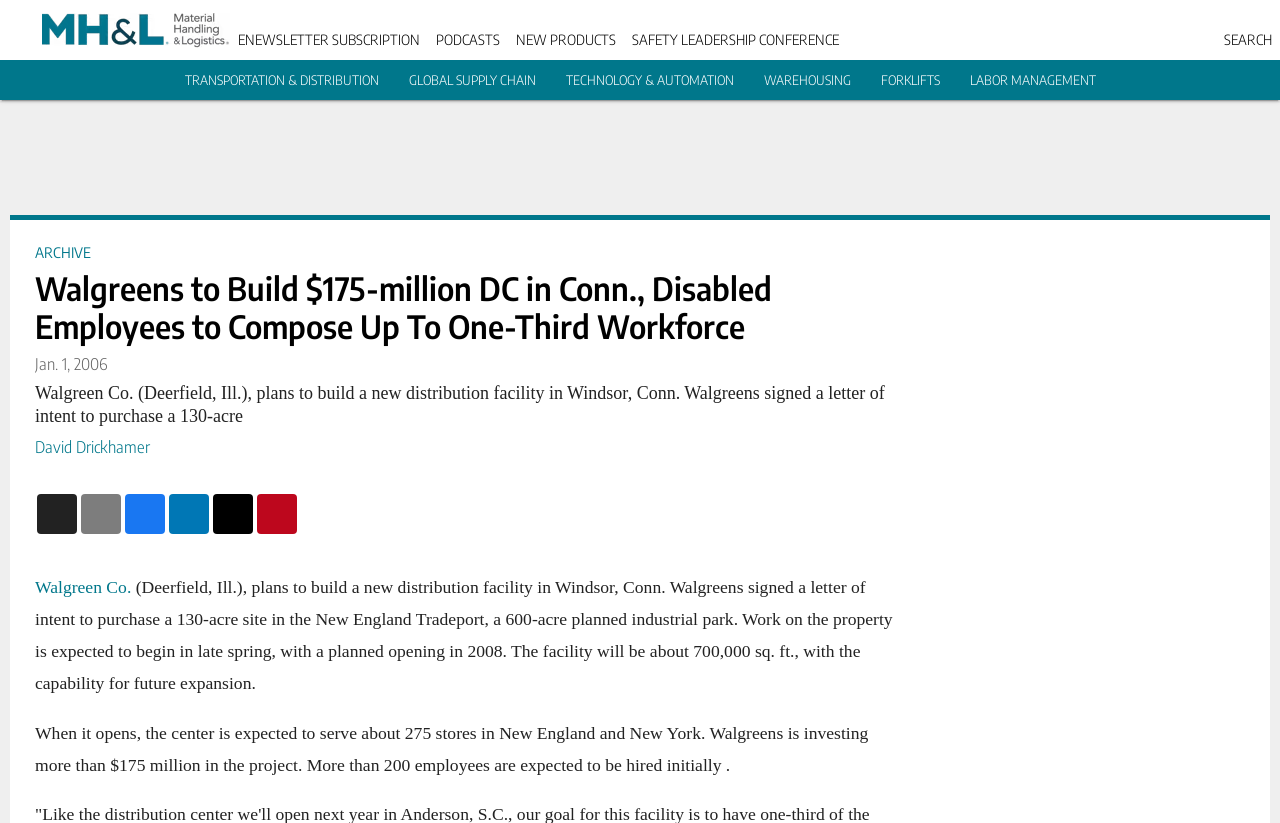Please determine the bounding box coordinates of the element to click on in order to accomplish the following task: "View the archive". Ensure the coordinates are four float numbers ranging from 0 to 1, i.e., [left, top, right, bottom].

[0.027, 0.344, 0.071, 0.366]